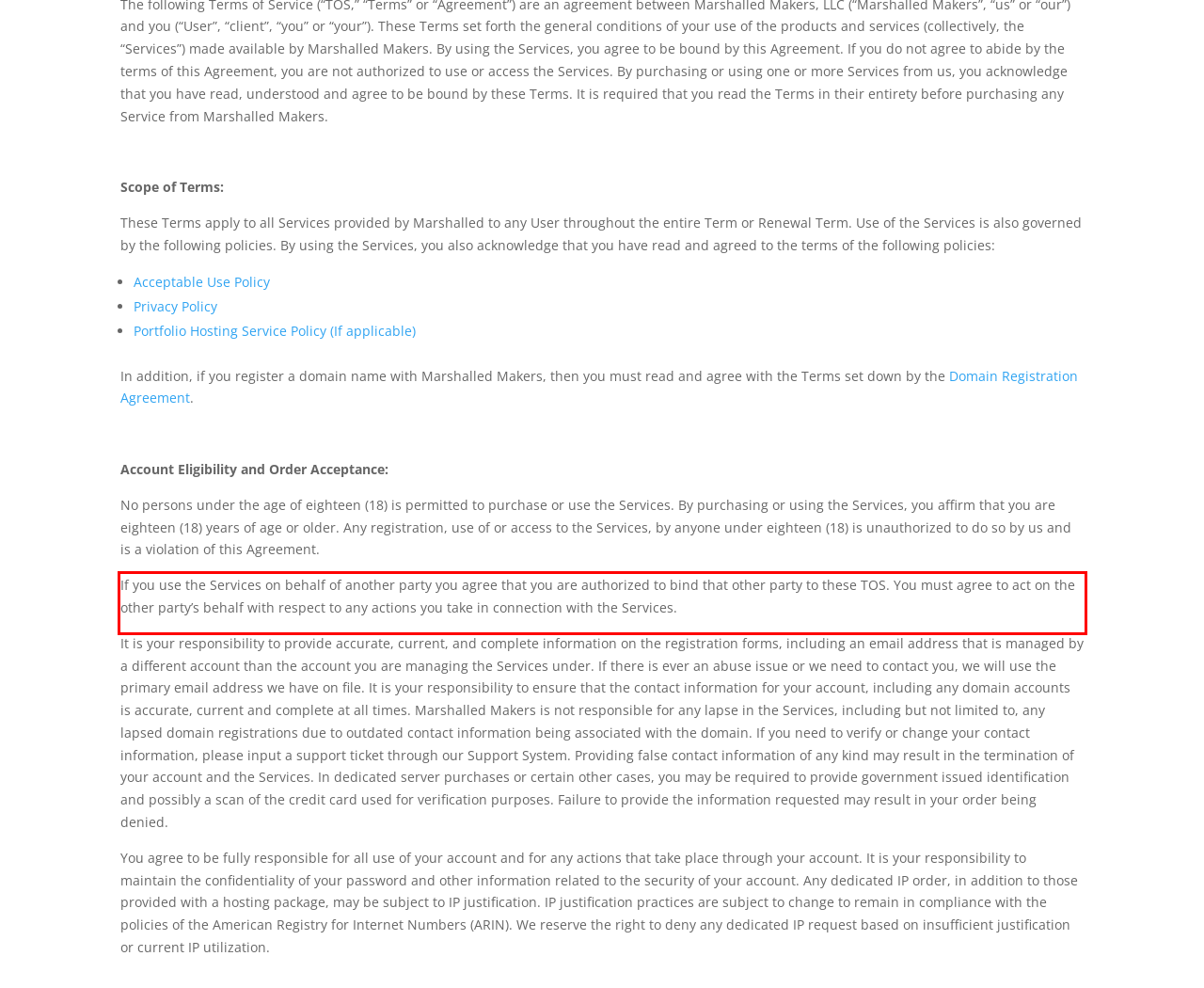Please look at the webpage screenshot and extract the text enclosed by the red bounding box.

If you use the Services on behalf of another party you agree that you are authorized to bind that other party to these TOS. You must agree to act on the other party’s behalf with respect to any actions you take in connection with the Services.